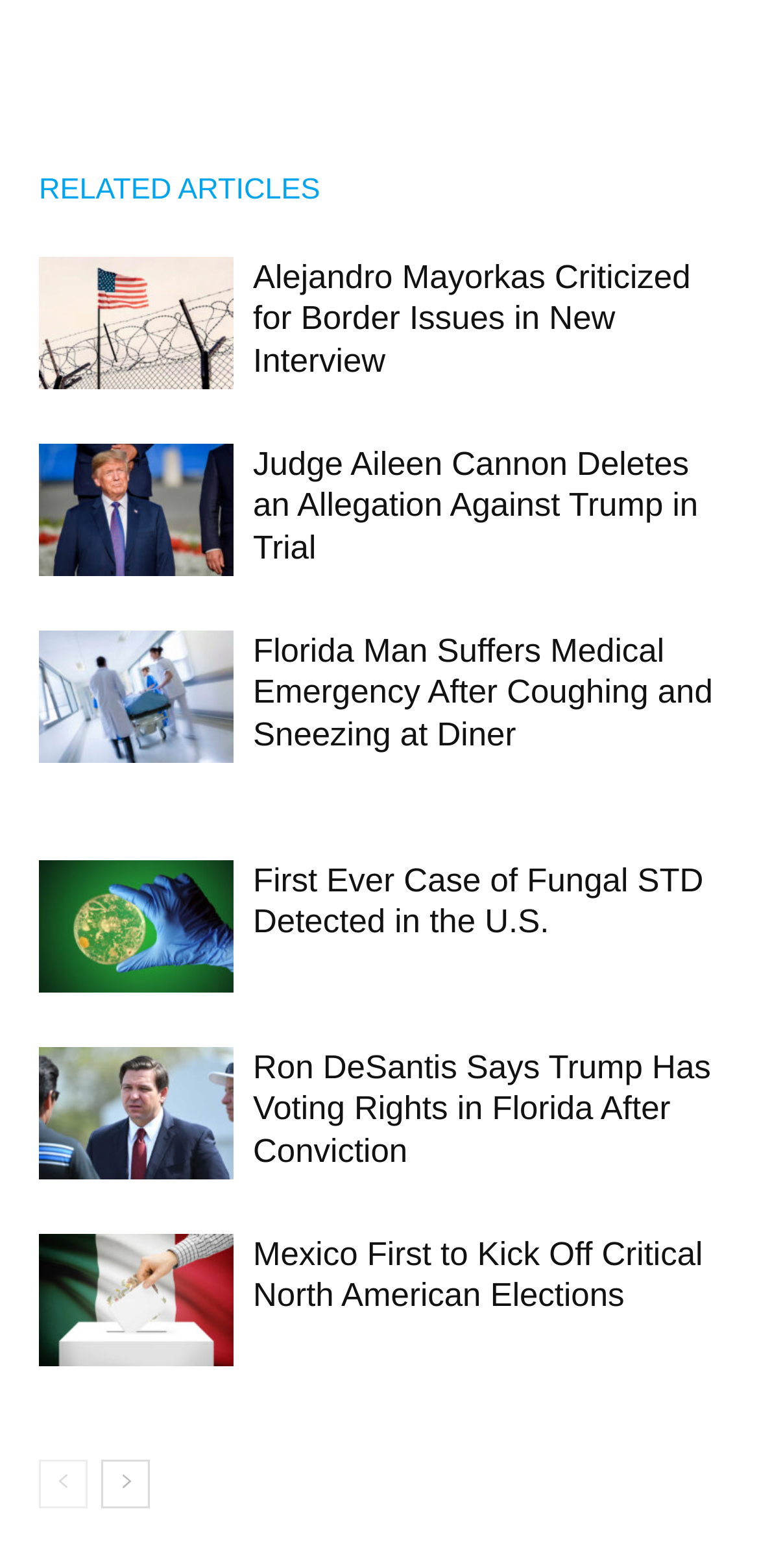Extract the bounding box coordinates for the HTML element that matches this description: "RELATED ARTICLES". The coordinates should be four float numbers between 0 and 1, i.e., [left, top, right, bottom].

[0.051, 0.103, 0.473, 0.141]